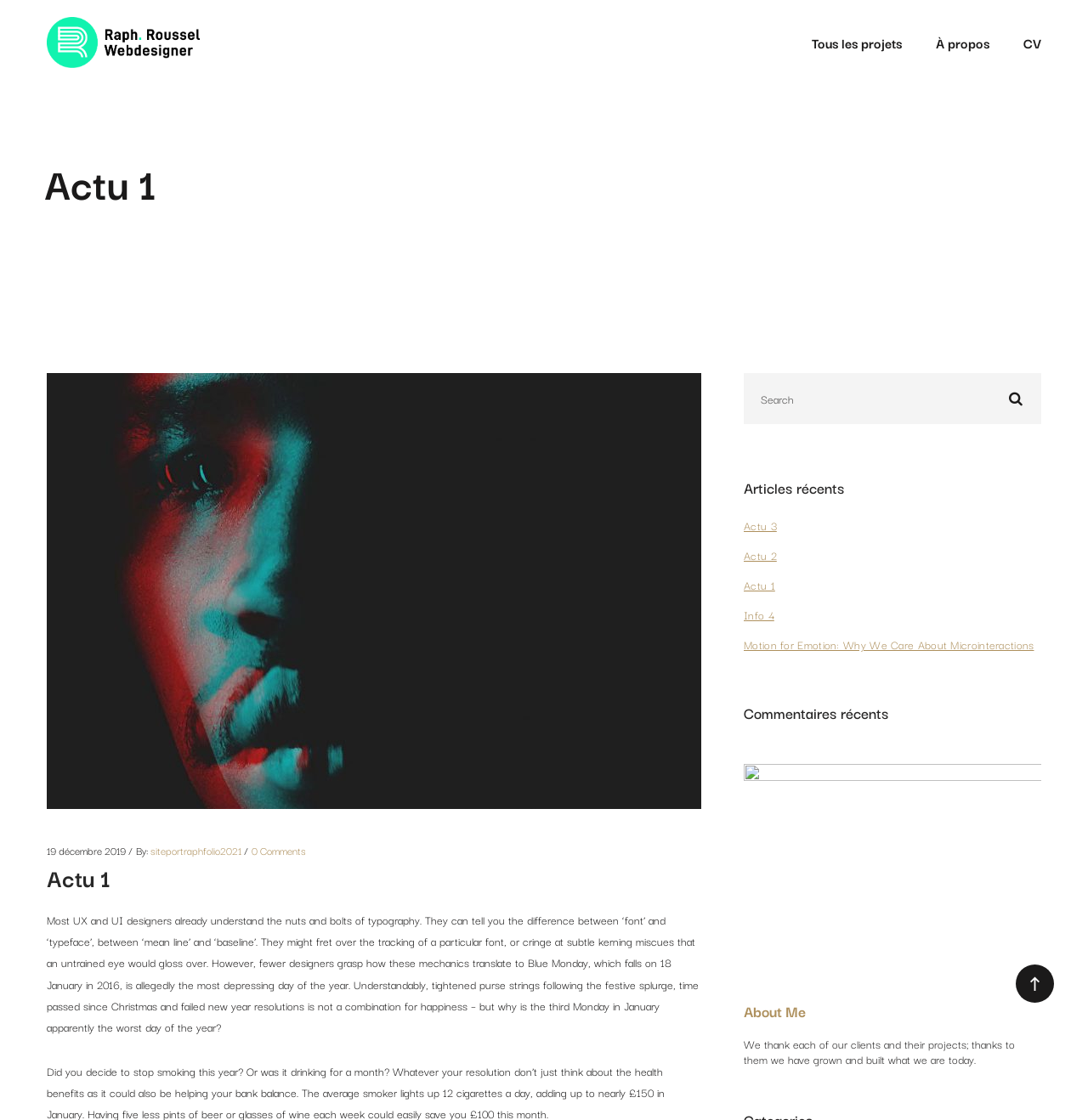Please provide the bounding box coordinates for the element that needs to be clicked to perform the instruction: "Check recent comments". The coordinates must consist of four float numbers between 0 and 1, formatted as [left, top, right, bottom].

[0.684, 0.625, 0.957, 0.647]